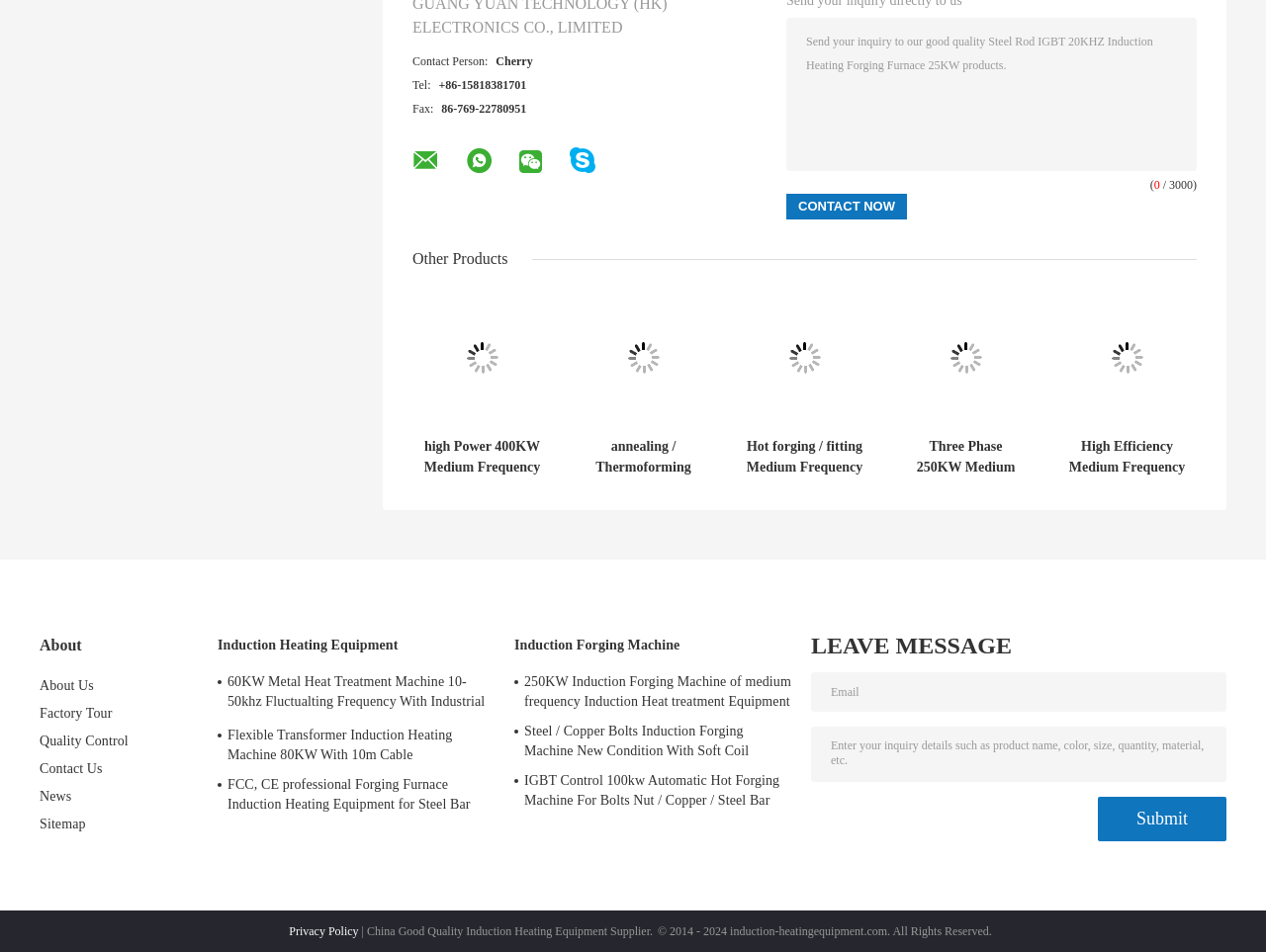What is the purpose of the 'Contact Now' button?
Craft a detailed and extensive response to the question.

The 'Contact Now' button is located below the product description and is accompanied by a text box to enter an inquiry. It is likely that clicking this button will send the inquiry to the company.